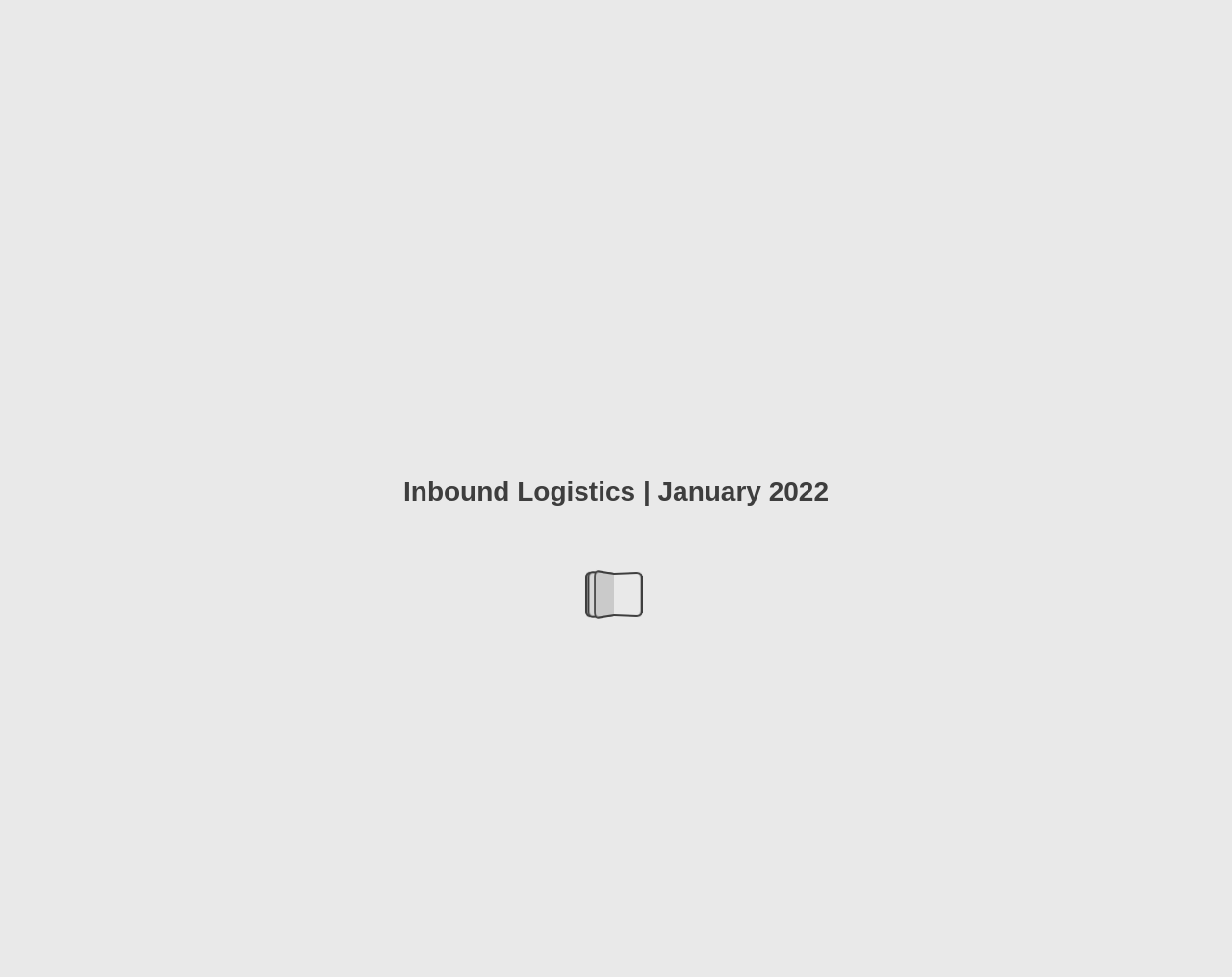Can you give a comprehensive explanation to the question given the content of the image?
What is the function of the button at the top right corner?

I determined the function of the button by examining the button element with the label 'Search' and an image icon, located at the top right corner of the page.